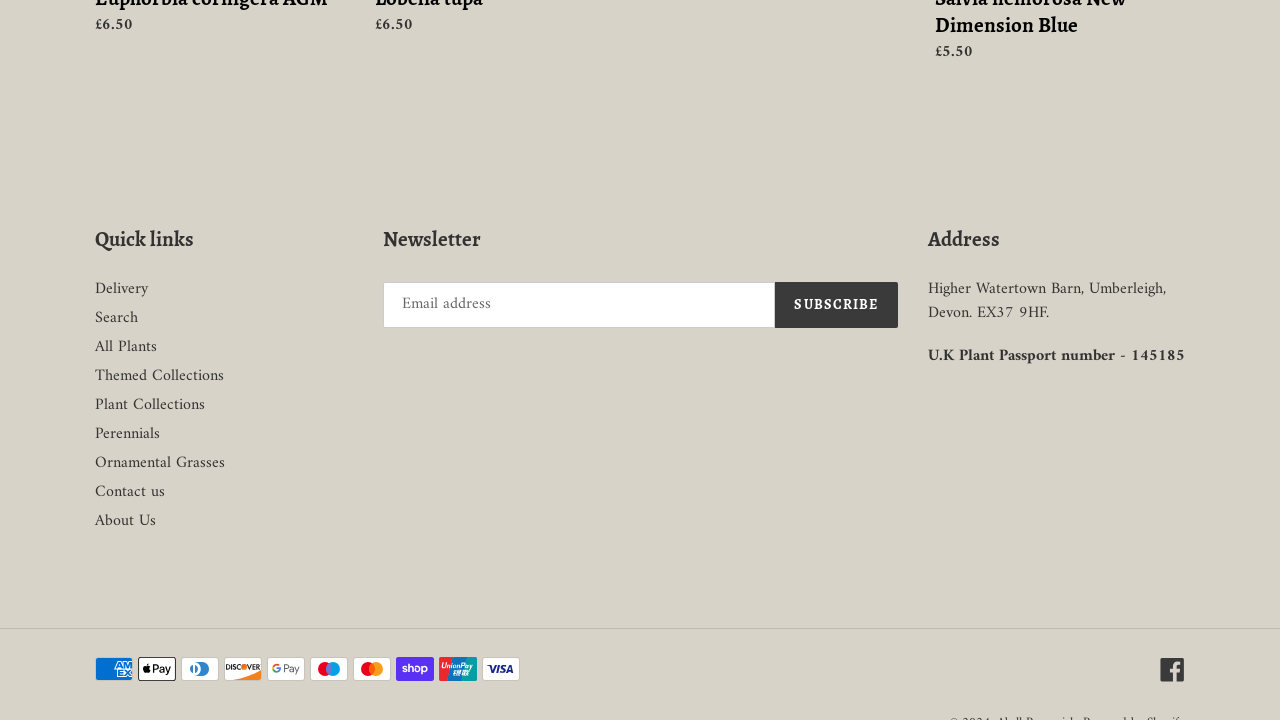Carefully observe the image and respond to the question with a detailed answer:
What is the price of the first product?

The first product's price is £6.50, which can be found in the first DescriptionListDetail element with the StaticText '£6.50'.